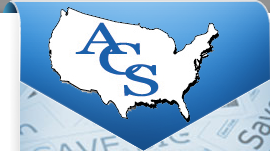What is the font color of the letters 'ACS'?
Could you give a comprehensive explanation in response to this question?

The caption states that the logo consists of an outline of the United States, filled with a white silhouette, overlaid with the letters 'ACS' in a bold blue font, which implies that the font color of the letters 'ACS' is bold blue.